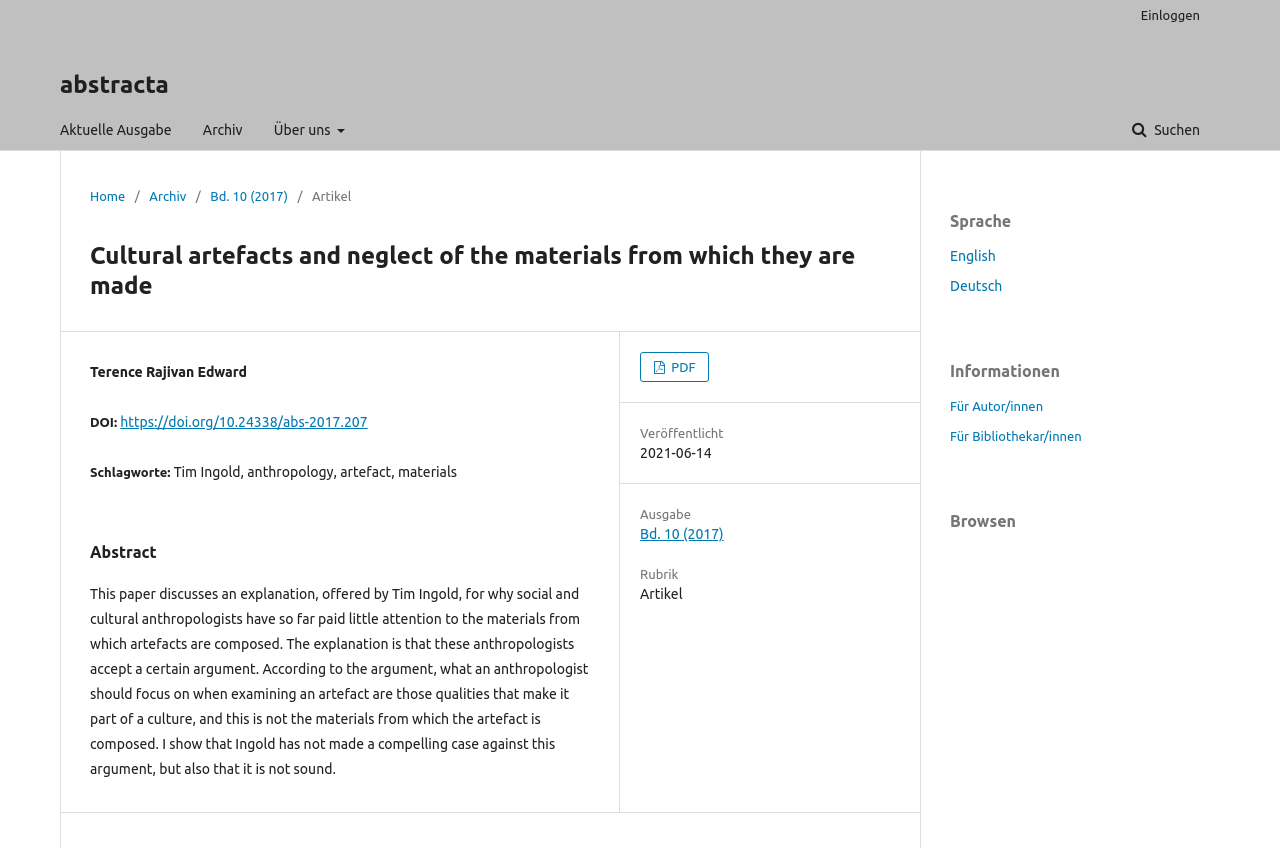Locate the bounding box coordinates of the area that needs to be clicked to fulfill the following instruction: "log in". The coordinates should be in the format of four float numbers between 0 and 1, namely [left, top, right, bottom].

[0.883, 0.0, 0.938, 0.035]